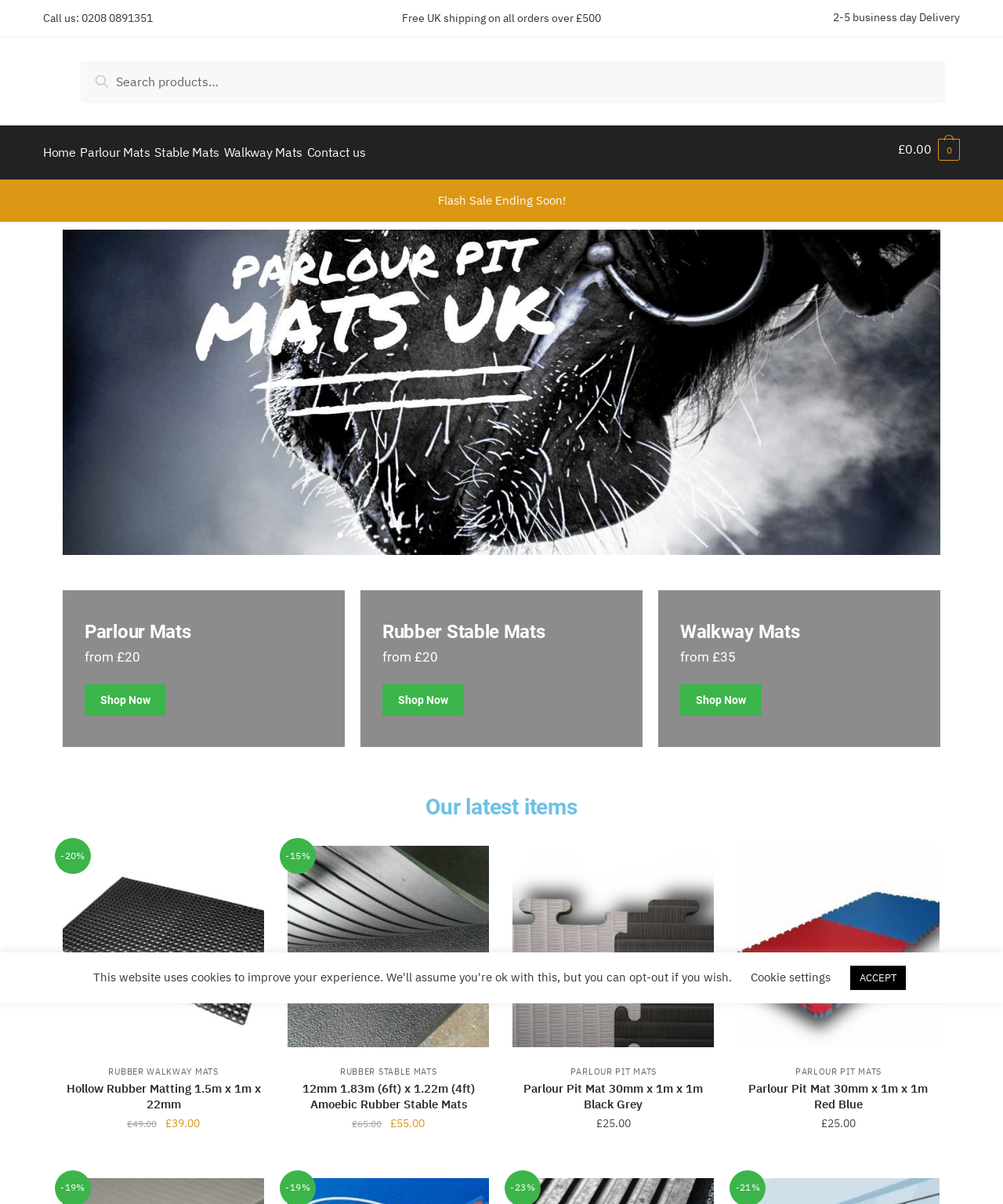Using the description "parent_node: Walkway Mats aria-label="Winter Jackets"", predict the bounding box of the relevant HTML element.

[0.656, 0.484, 0.937, 0.614]